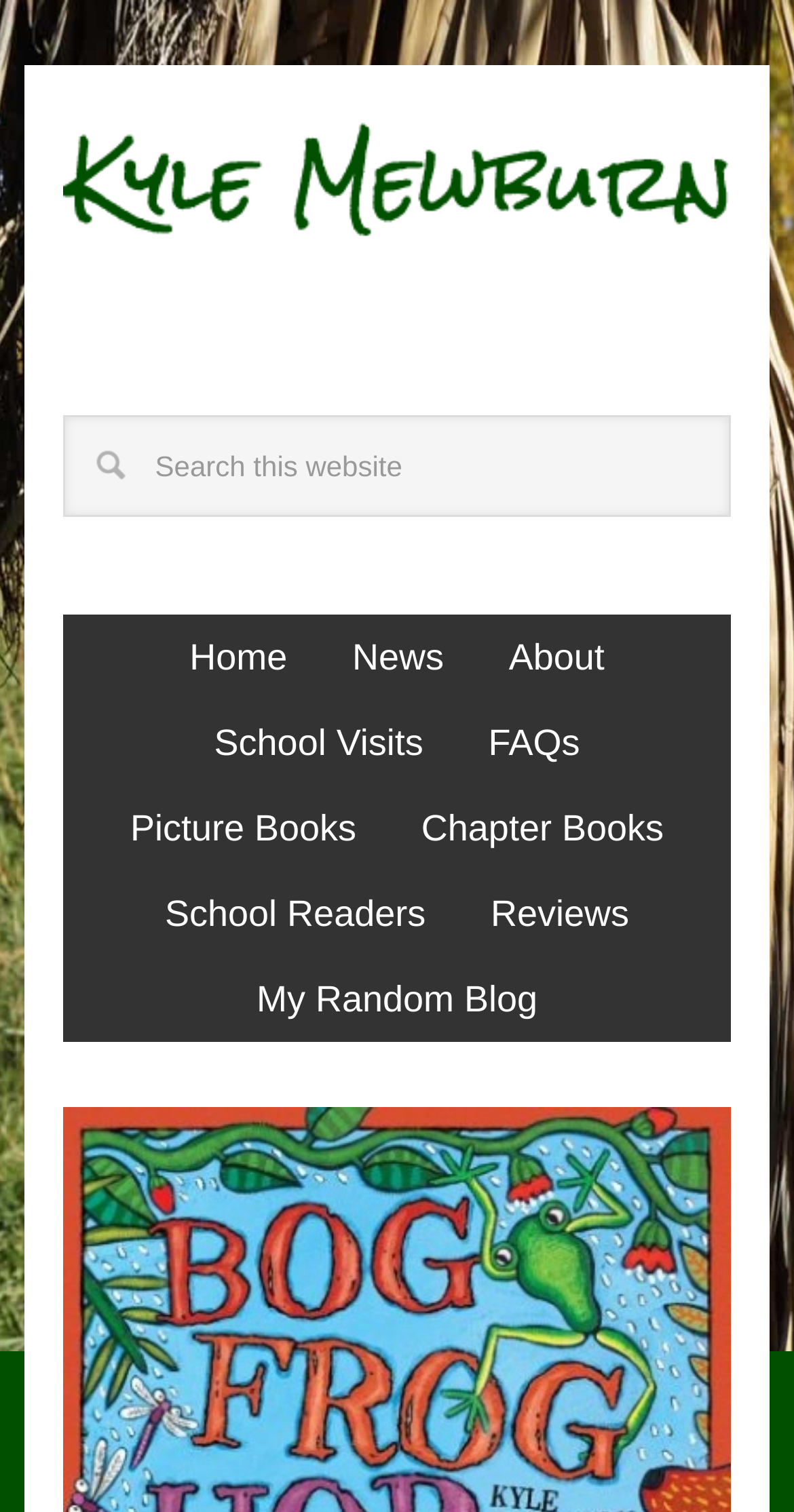Please identify the coordinates of the bounding box for the clickable region that will accomplish this instruction: "Visit the home page".

[0.203, 0.406, 0.398, 0.463]